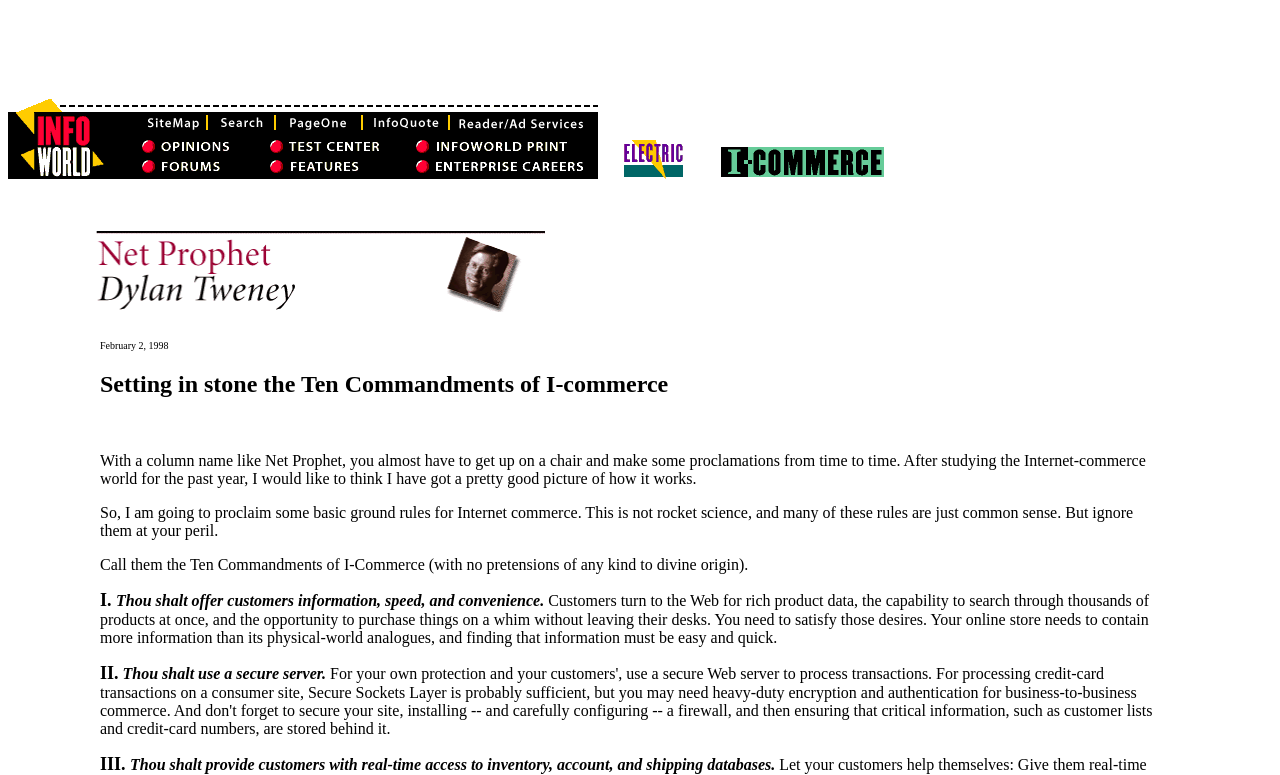Provide a thorough description of this webpage.

The webpage is an article titled "Setting in stone the Ten Commandments of I-commerce" by Net Prophet, Dylan Tweney, published on February 2, 1998. At the top-left corner, there is a small image, and next to it, an iframe element. Below this, there is a navigation bar with a warning message "Navigation bar disconnected -- please see text links at bottom of the page" accompanied by an image. 

On the right side of the page, there is a larger image with the text "I-Commerce". Below this, there is a section with the author's name and a heading that matches the title of the article. The main content of the article starts with a brief introduction, followed by the proclamation of the "Ten Commandments of I-Commerce". 

The commandments are listed in a numbered format, with each commandment having a brief description. The first commandment, "Thou shalt offer customers information, speed, and convenience", is explained in more detail, emphasizing the importance of providing rich product data, easy search functionality, and quick purchasing capabilities. The subsequent commandments, "Thou shalt use a secure server" and "Thou shalt provide customers with real-time access to inventory, account, and shipping databases", are listed with brief descriptions.